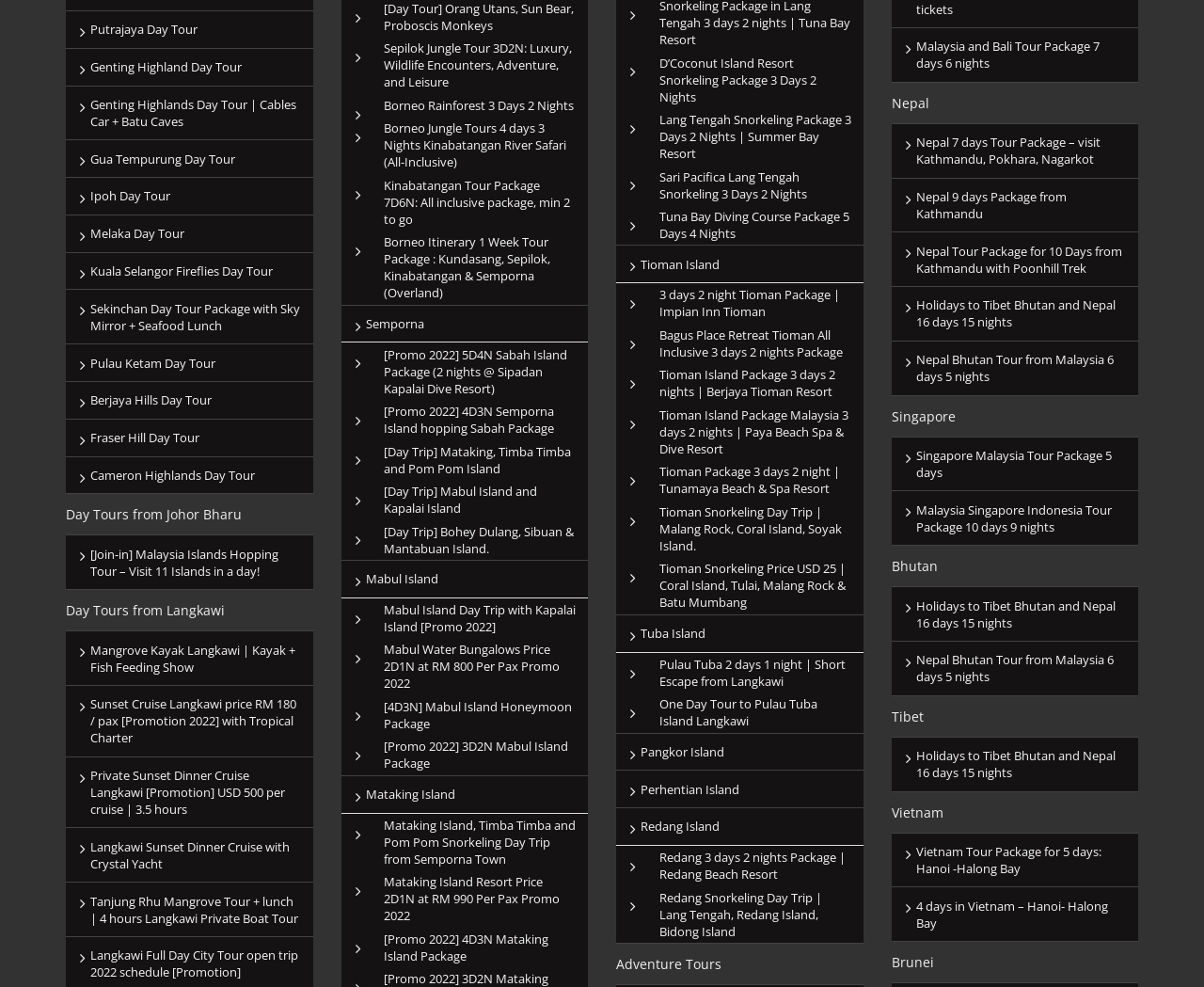Please pinpoint the bounding box coordinates for the region I should click to adhere to this instruction: "Click on the 'Singapore Malaysia Tour Package 5 days' link".

[0.74, 0.443, 0.945, 0.497]